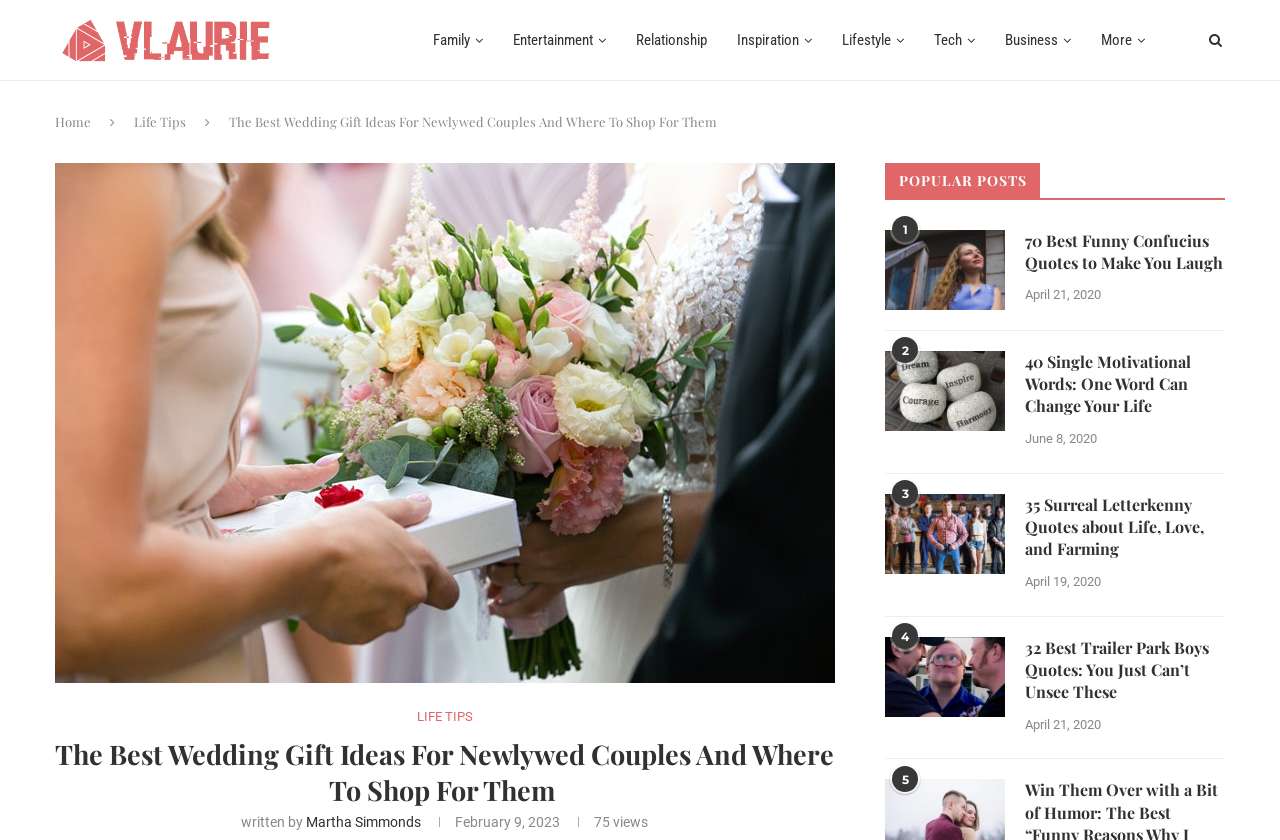What is the author of the article?
Please describe in detail the information shown in the image to answer the question.

I found the author of the article by looking at the link 'Martha Simmonds' located below the article title, which indicates that Martha Simmonds is the author of the article.